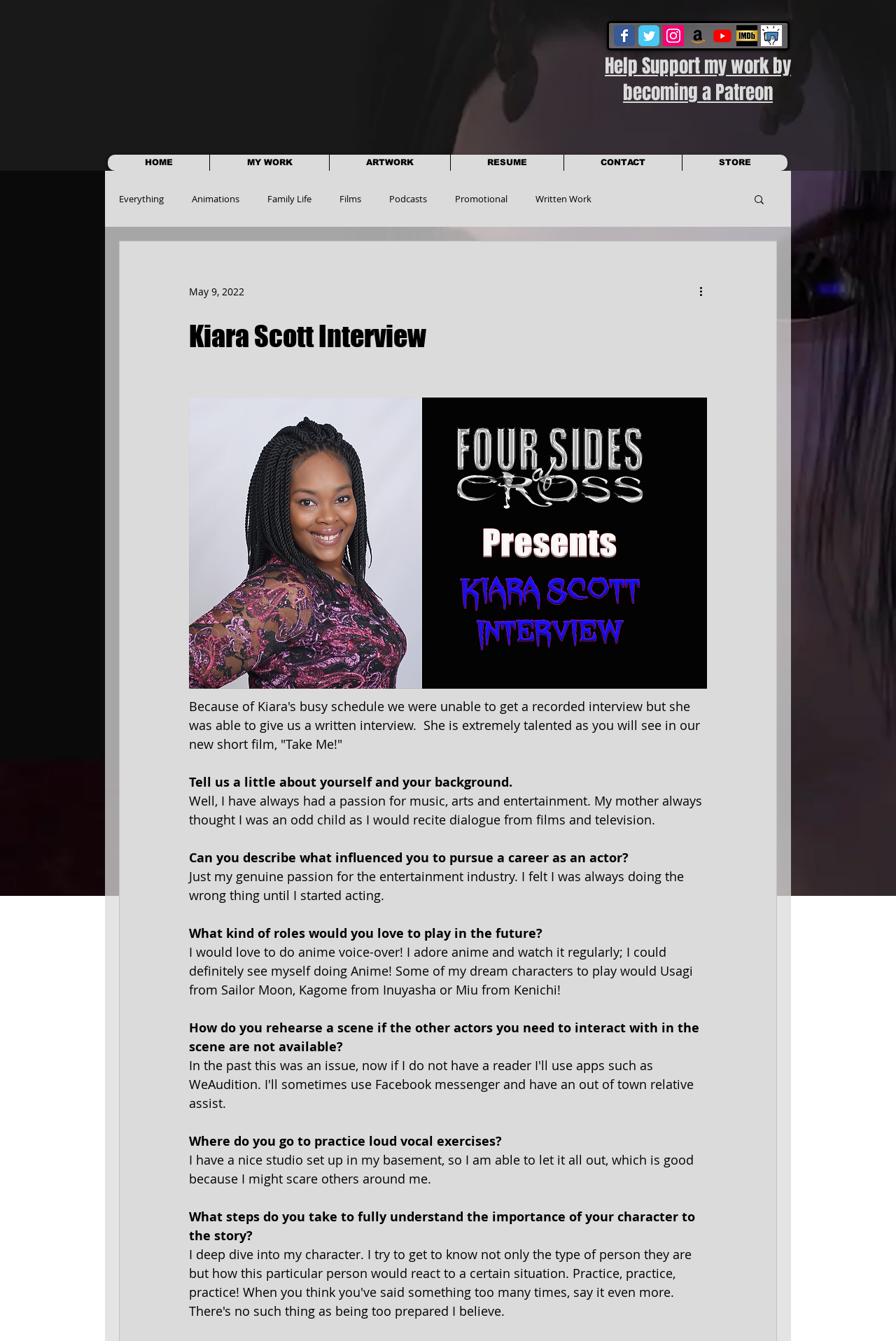Please specify the bounding box coordinates of the clickable section necessary to execute the following command: "Follow Flixeasy on Facebook".

None